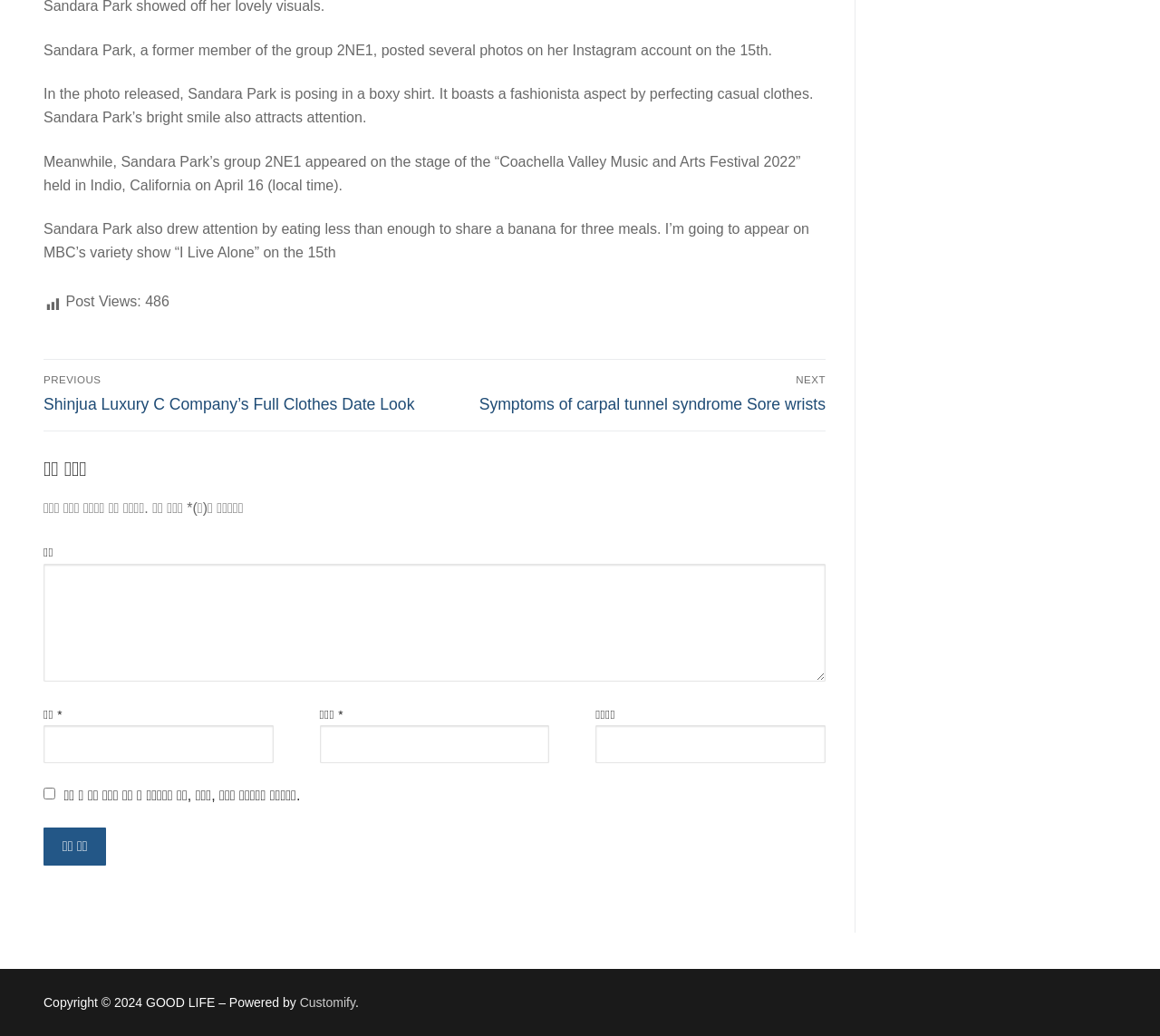Identify the bounding box coordinates of the specific part of the webpage to click to complete this instruction: "Submit a comment".

[0.038, 0.799, 0.092, 0.835]